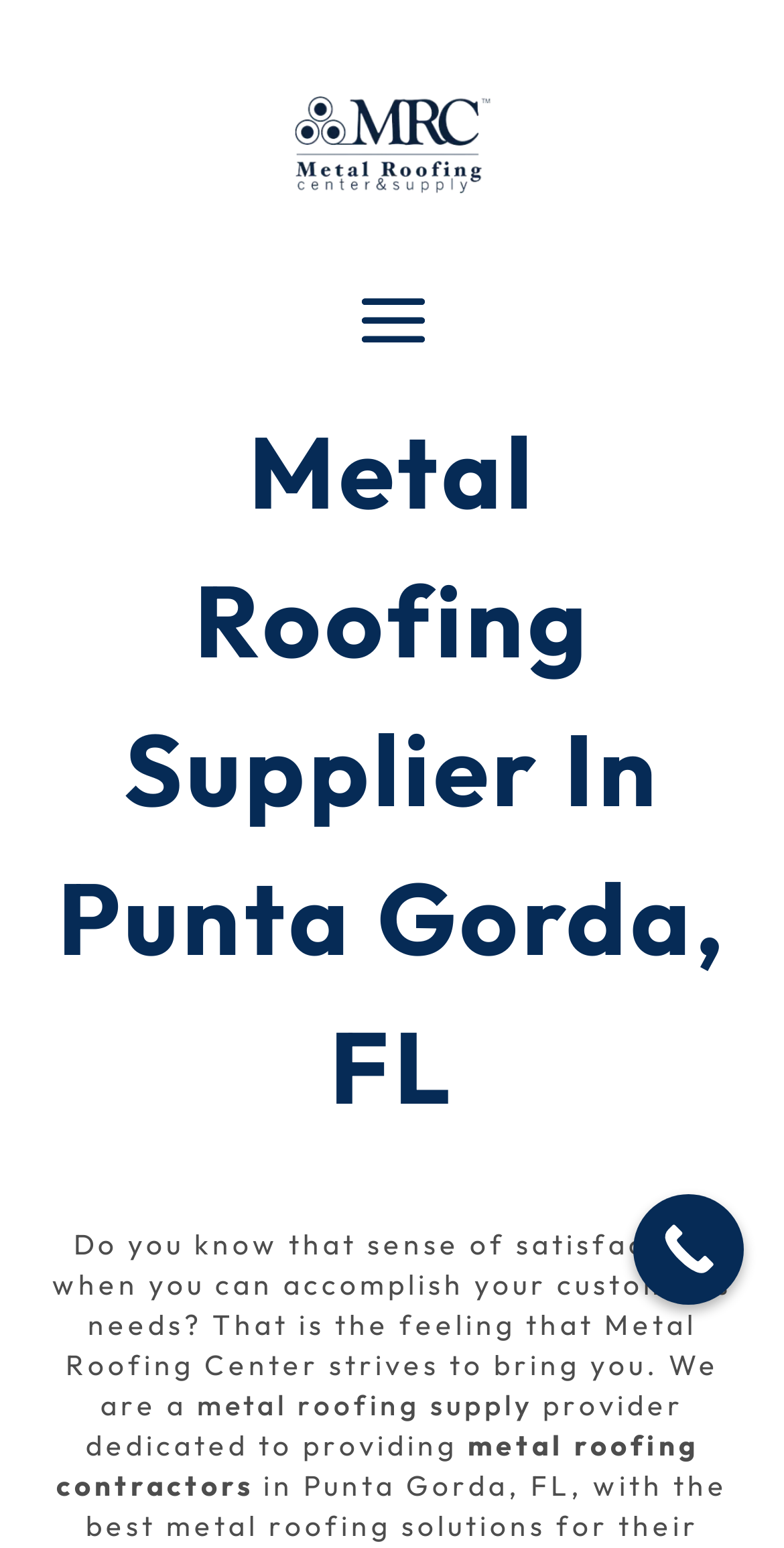What type of roofing products are provided?
Answer briefly with a single word or phrase based on the image.

Metal roofing products